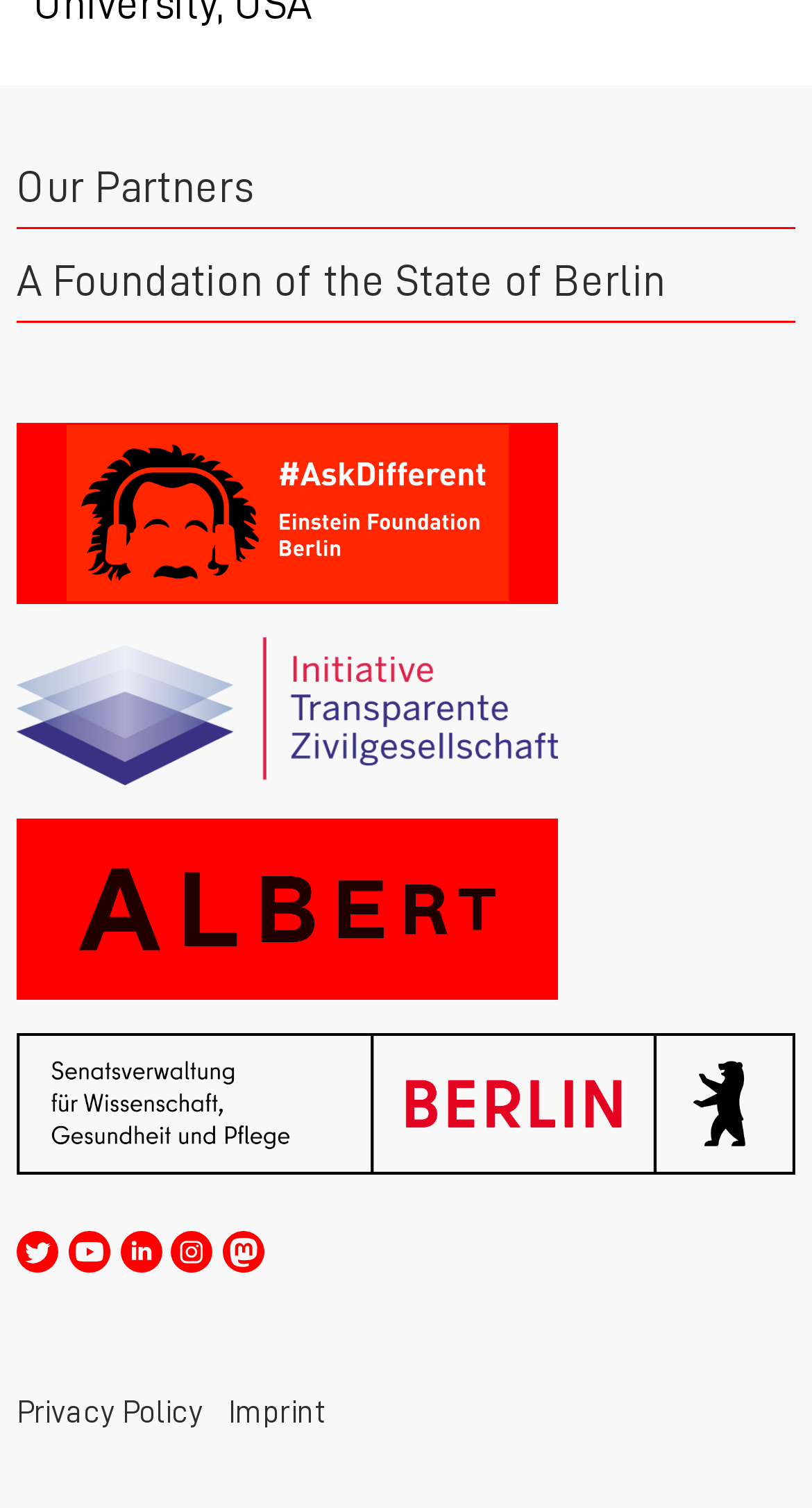Determine the bounding box coordinates of the region that needs to be clicked to achieve the task: "Follow on Twitter".

[0.021, 0.801, 0.072, 0.851]